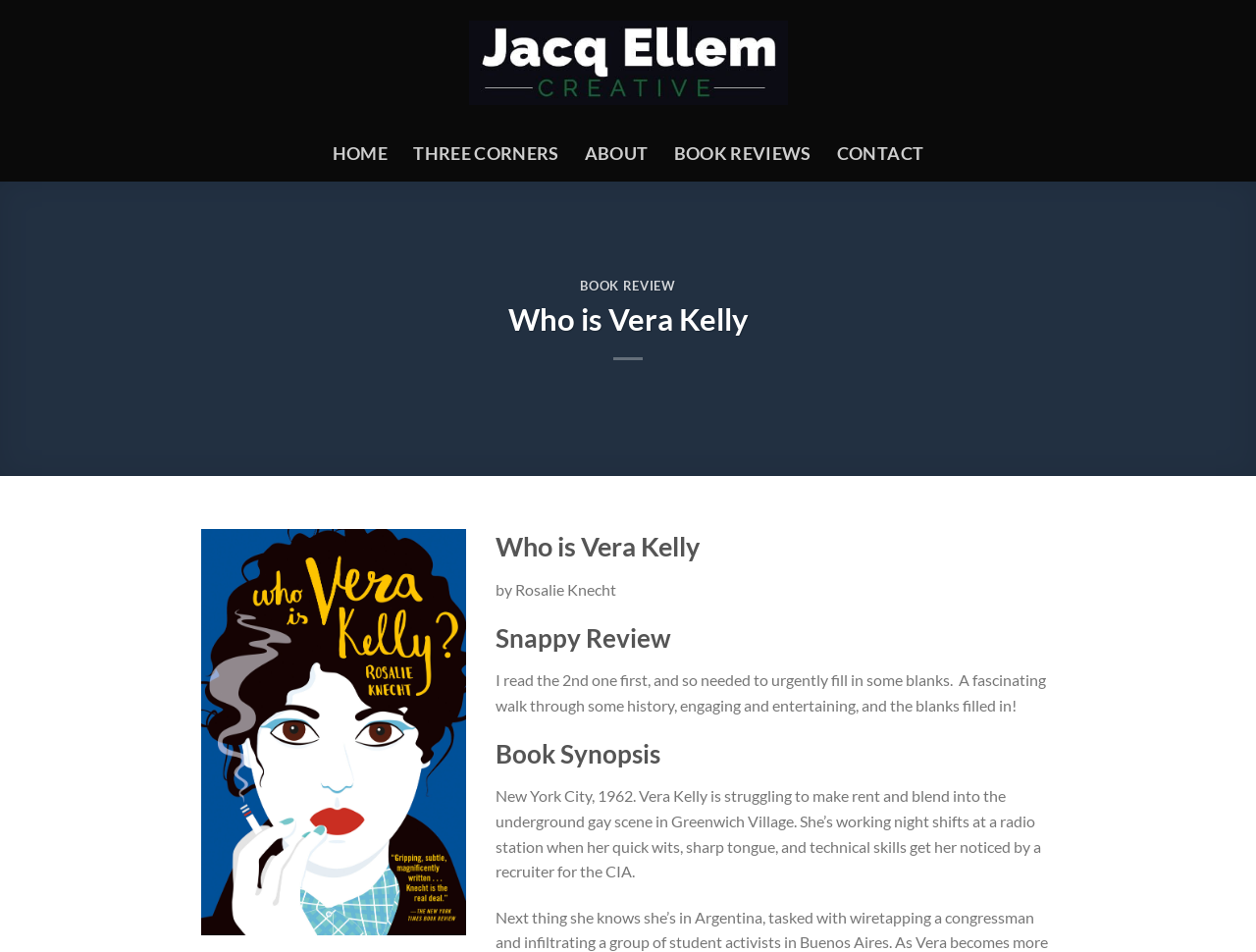Use a single word or phrase to answer this question: 
What is the setting of the book?

New York City, 1962